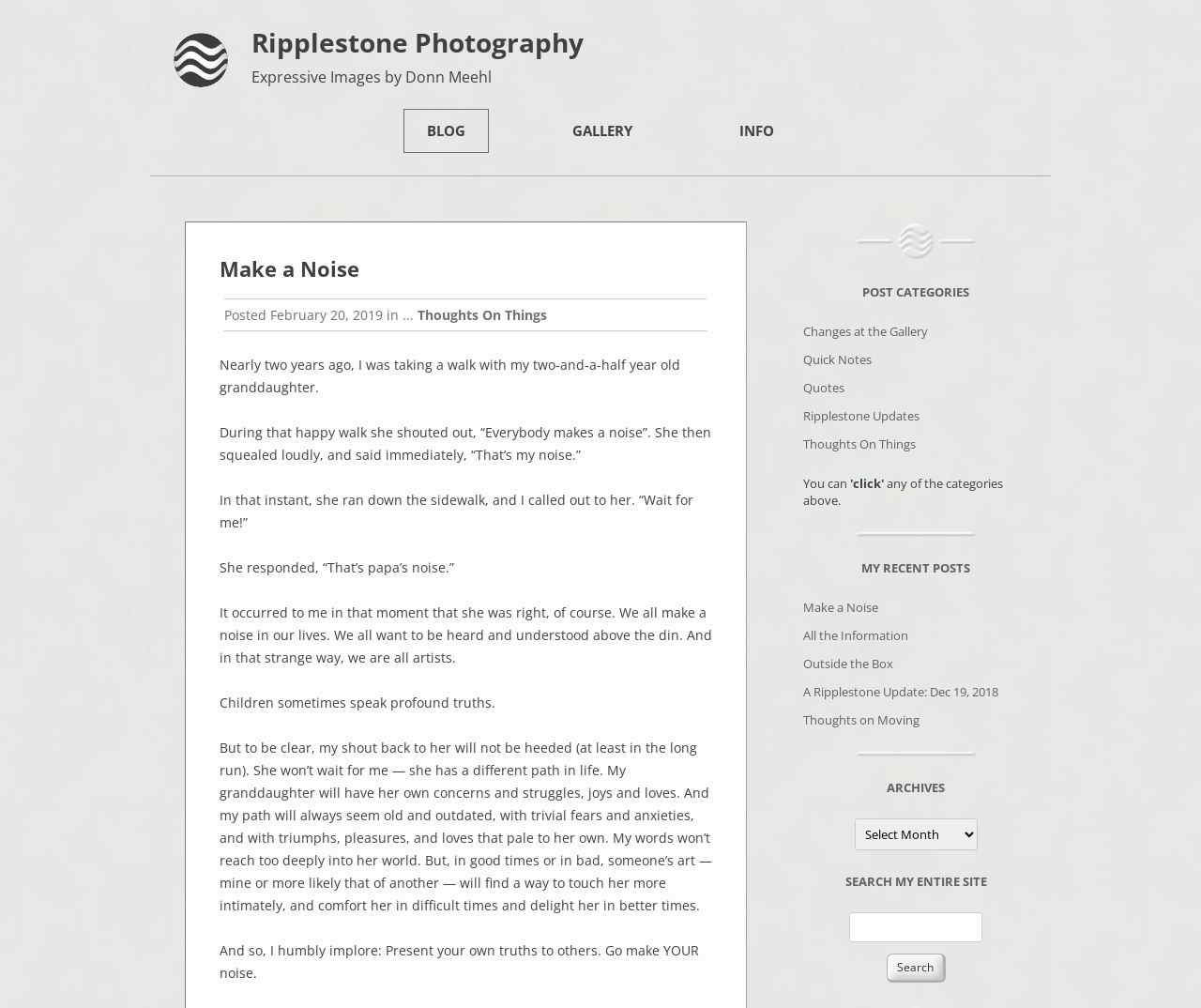What is the theme of the blog post 'Make a Noise'?
Based on the image, please offer an in-depth response to the question.

I inferred the answer by reading the content of the blog post, which discusses the idea of making one's own noise and being heard, suggesting that the theme of the post is self-expression and individuality.